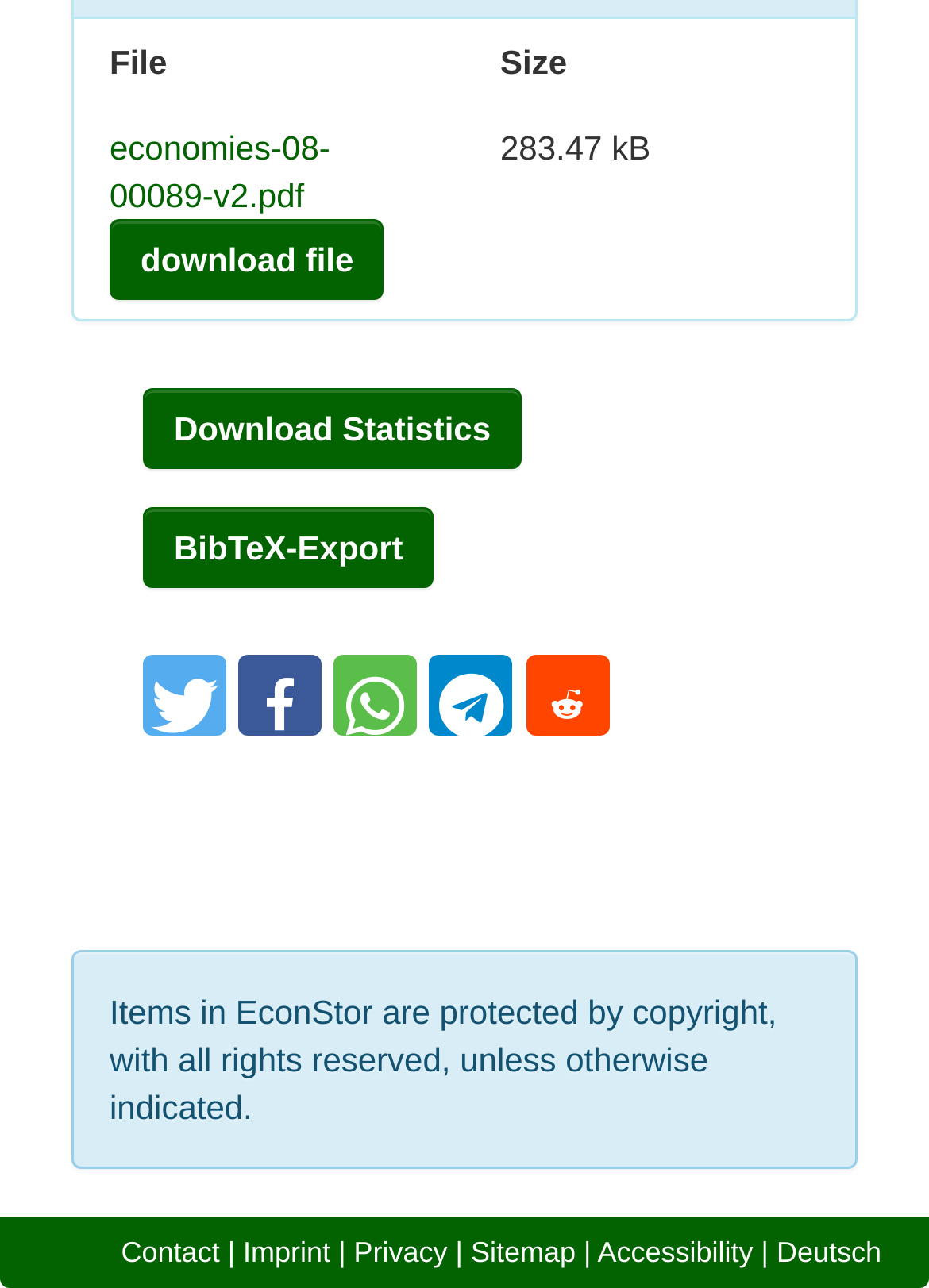What is the file size of the downloadable PDF?
Can you offer a detailed and complete answer to this question?

The file size of the downloadable PDF can be found next to the 'Size' label, which is 283.47 kB.